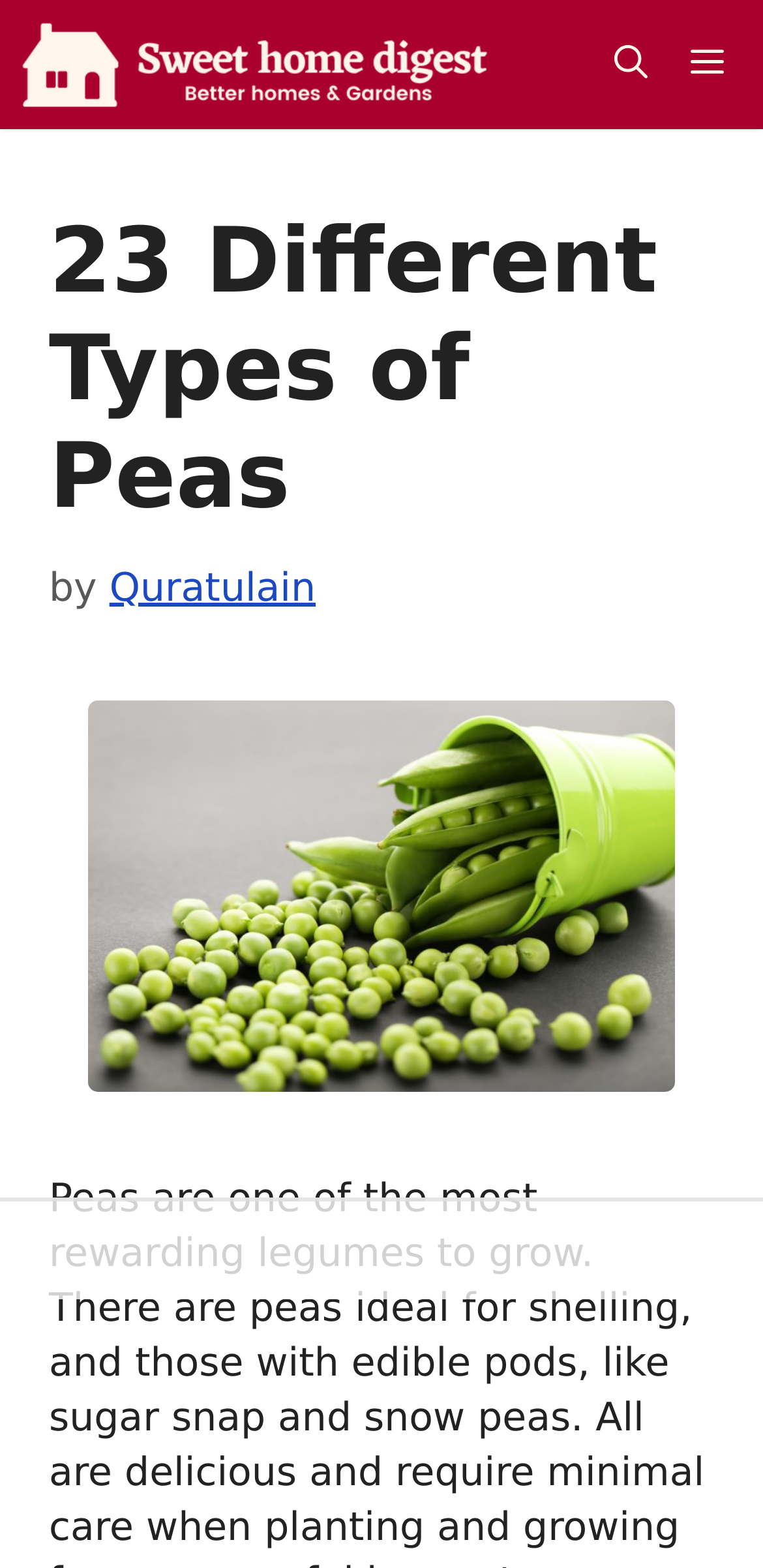Describe all visible elements and their arrangement on the webpage.

The webpage is about different types of peas, with a focus on 25 varieties. At the top, there is a primary navigation bar that spans the entire width of the page, containing a link to "Sweet Home Digest" with an accompanying image, and a button to open the menu. To the right of the navigation bar, there is a link to open the search bar.

Below the navigation bar, there is a header section that takes up most of the page's width. It contains a heading that reads "23 Different Types of Peas", followed by the text "by" and a link to the author, "Quratulain".

In the middle of the page, there is a small advertisement iframe, which is relatively narrow and tall.

The overall structure of the page is clean, with a clear hierarchy of elements and a focus on the main content about peas.